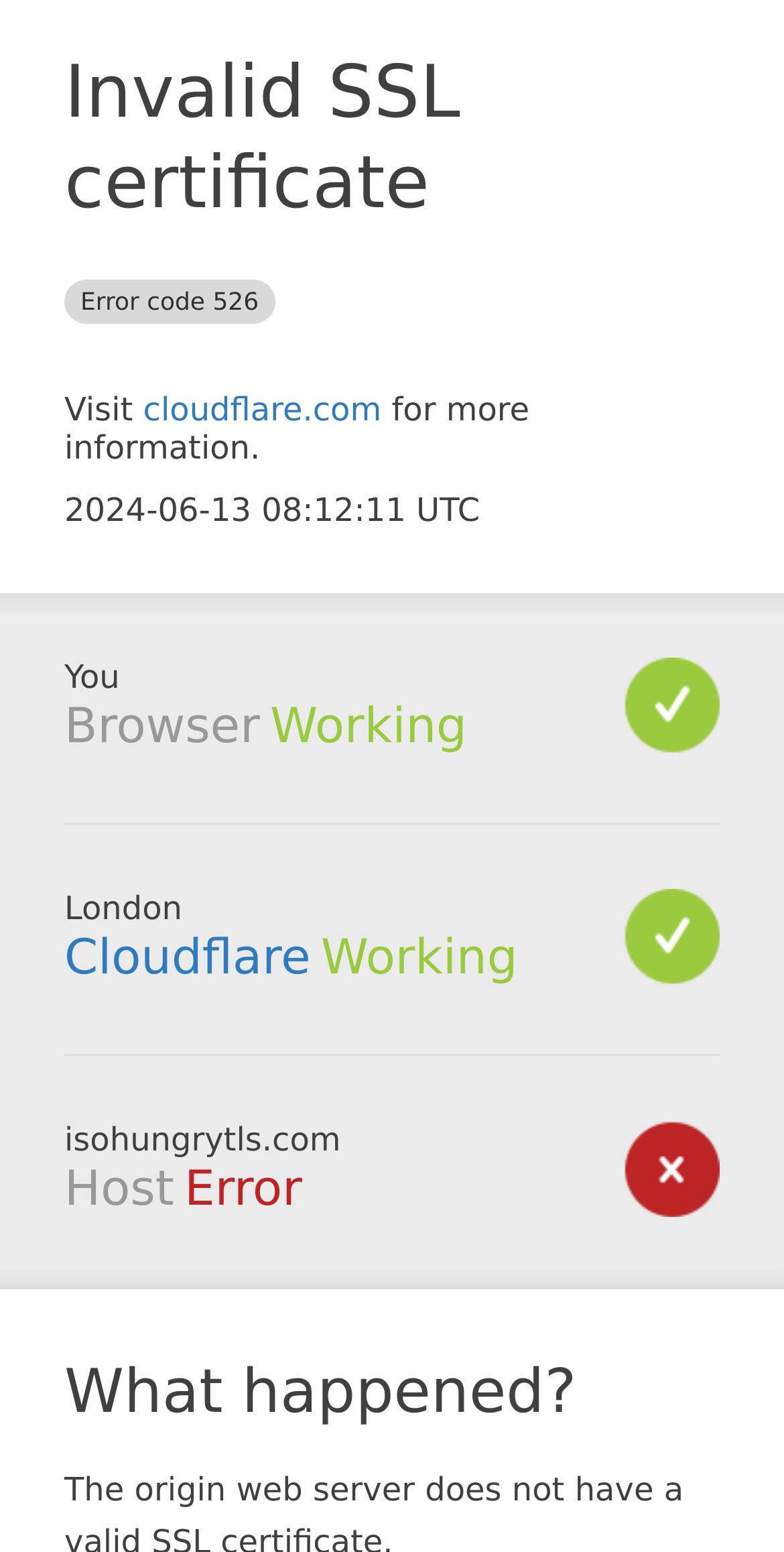What is the domain name of the website?
Please respond to the question with a detailed and thorough explanation.

The domain name of the website is mentioned in the StaticText element 'isohungrytls.com' which is located below the heading 'Host'.